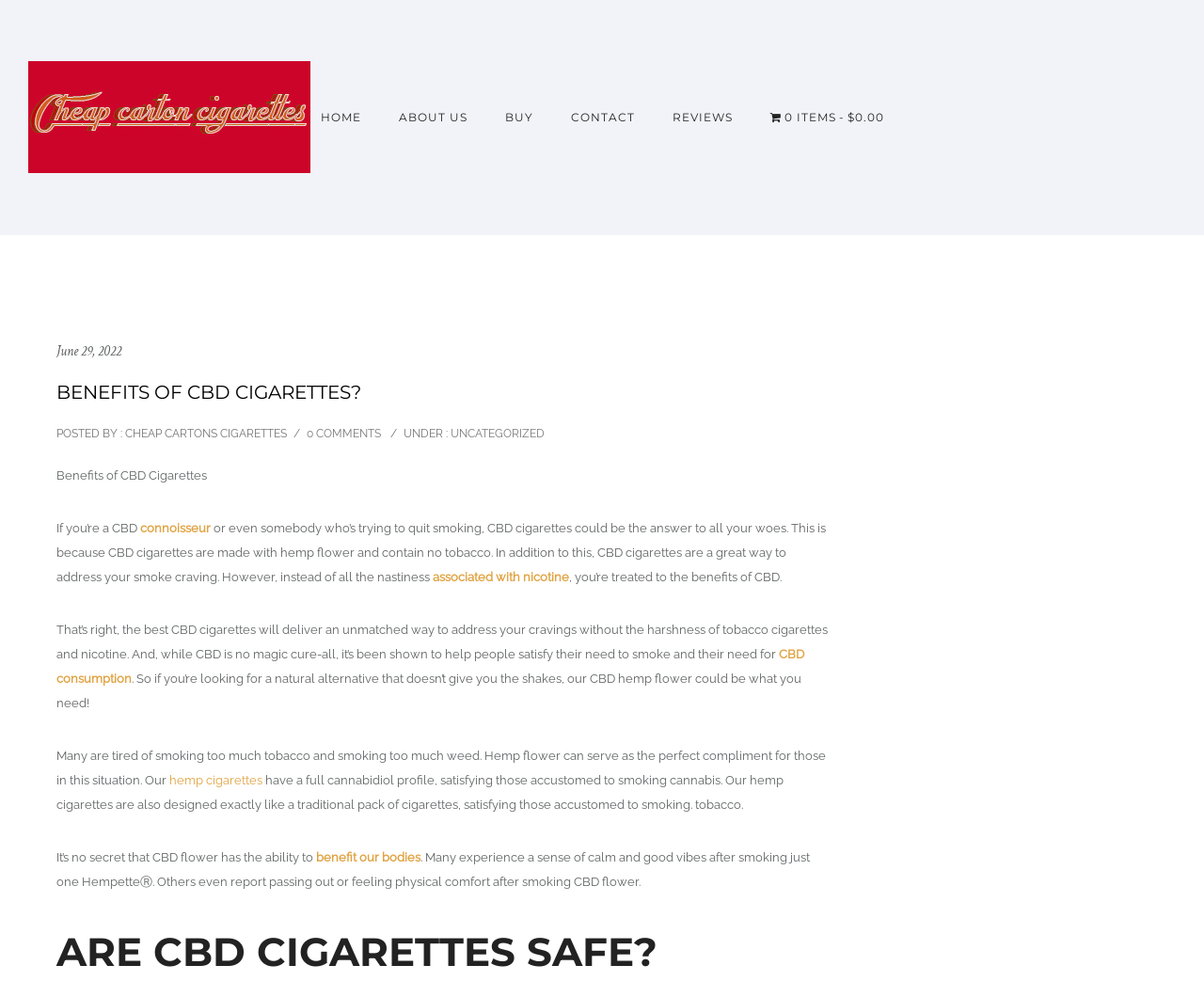Provide the bounding box coordinates for the UI element that is described by this text: "associated with nicotine". The coordinates should be in the form of four float numbers between 0 and 1: [left, top, right, bottom].

[0.359, 0.581, 0.473, 0.595]